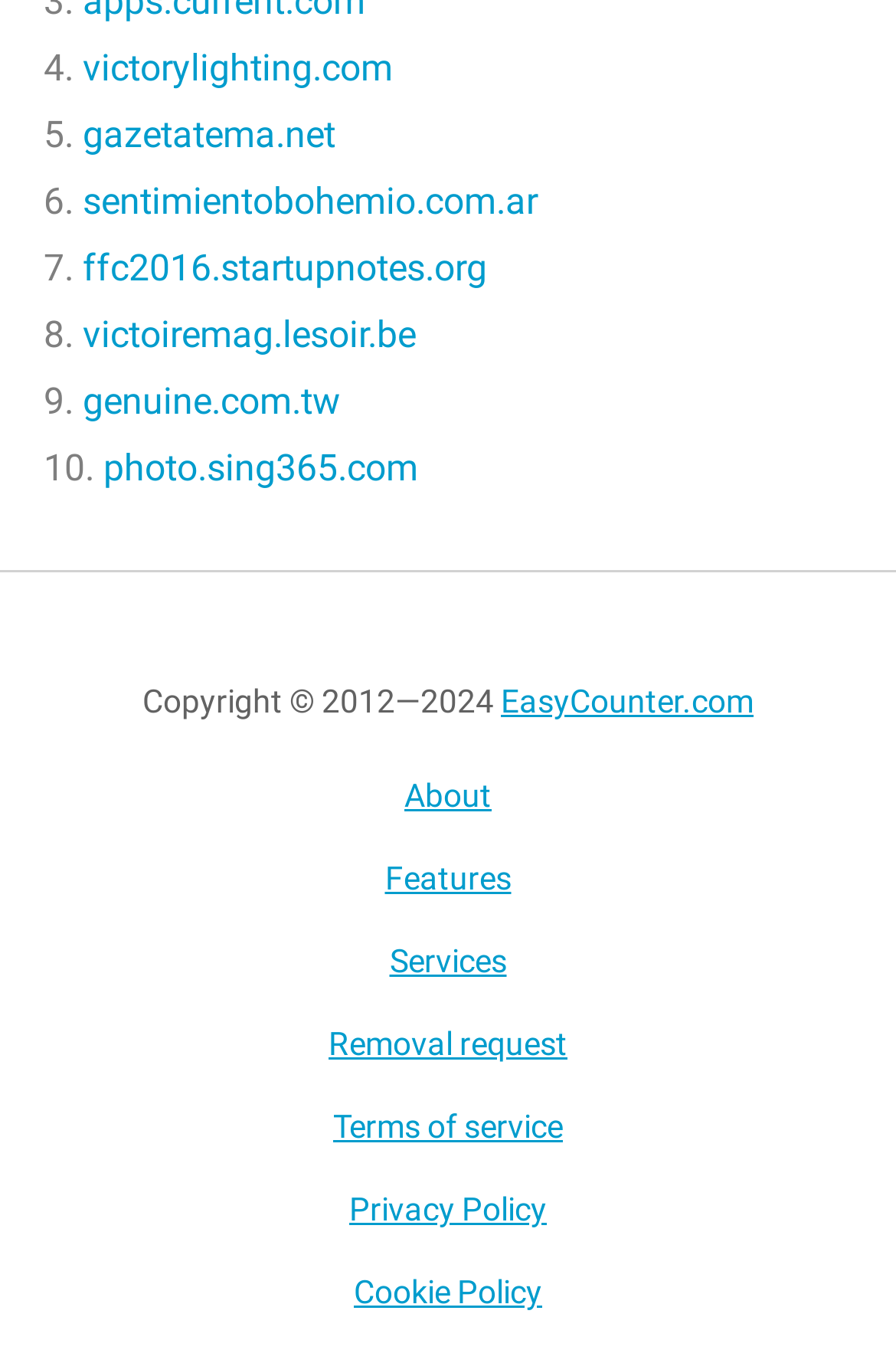How many links are listed on the webpage?
Answer the question using a single word or phrase, according to the image.

10